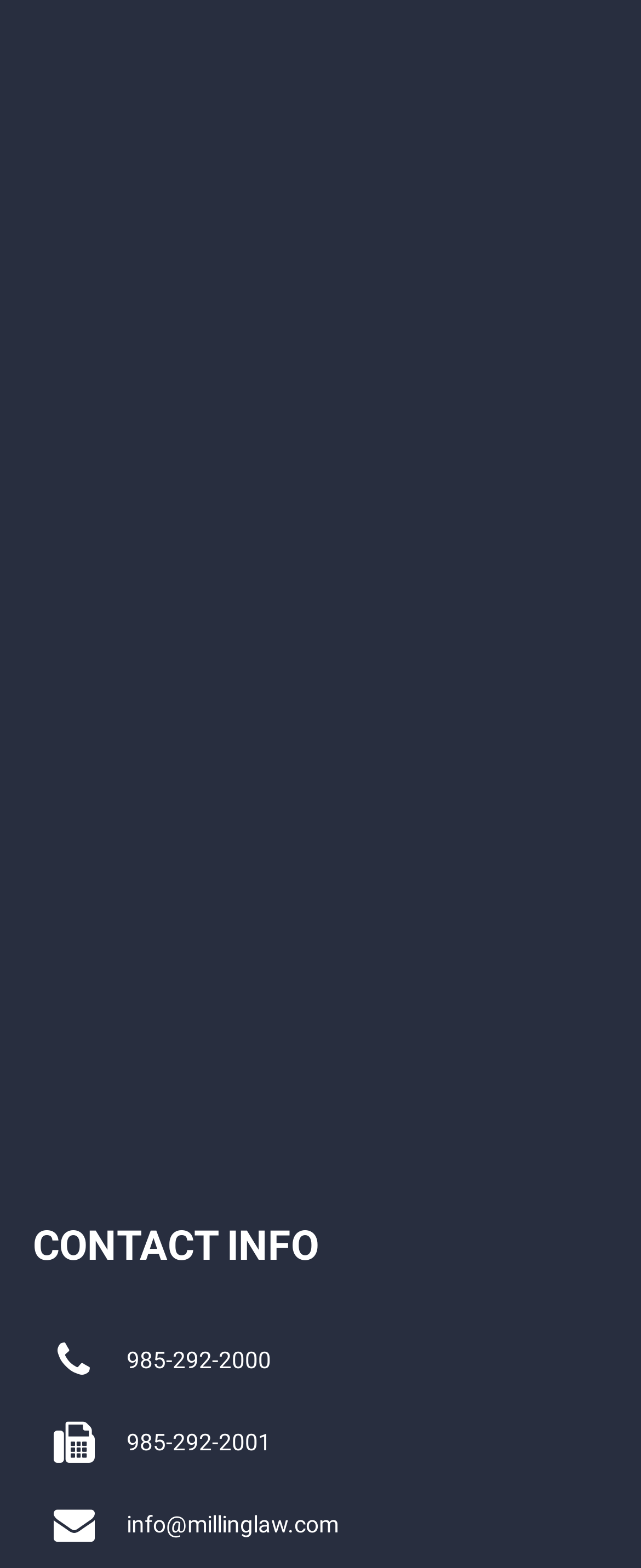Determine the bounding box coordinates for the clickable element to execute this instruction: "Call the office". Provide the coordinates as four float numbers between 0 and 1, i.e., [left, top, right, bottom].

[0.051, 0.842, 0.423, 0.894]